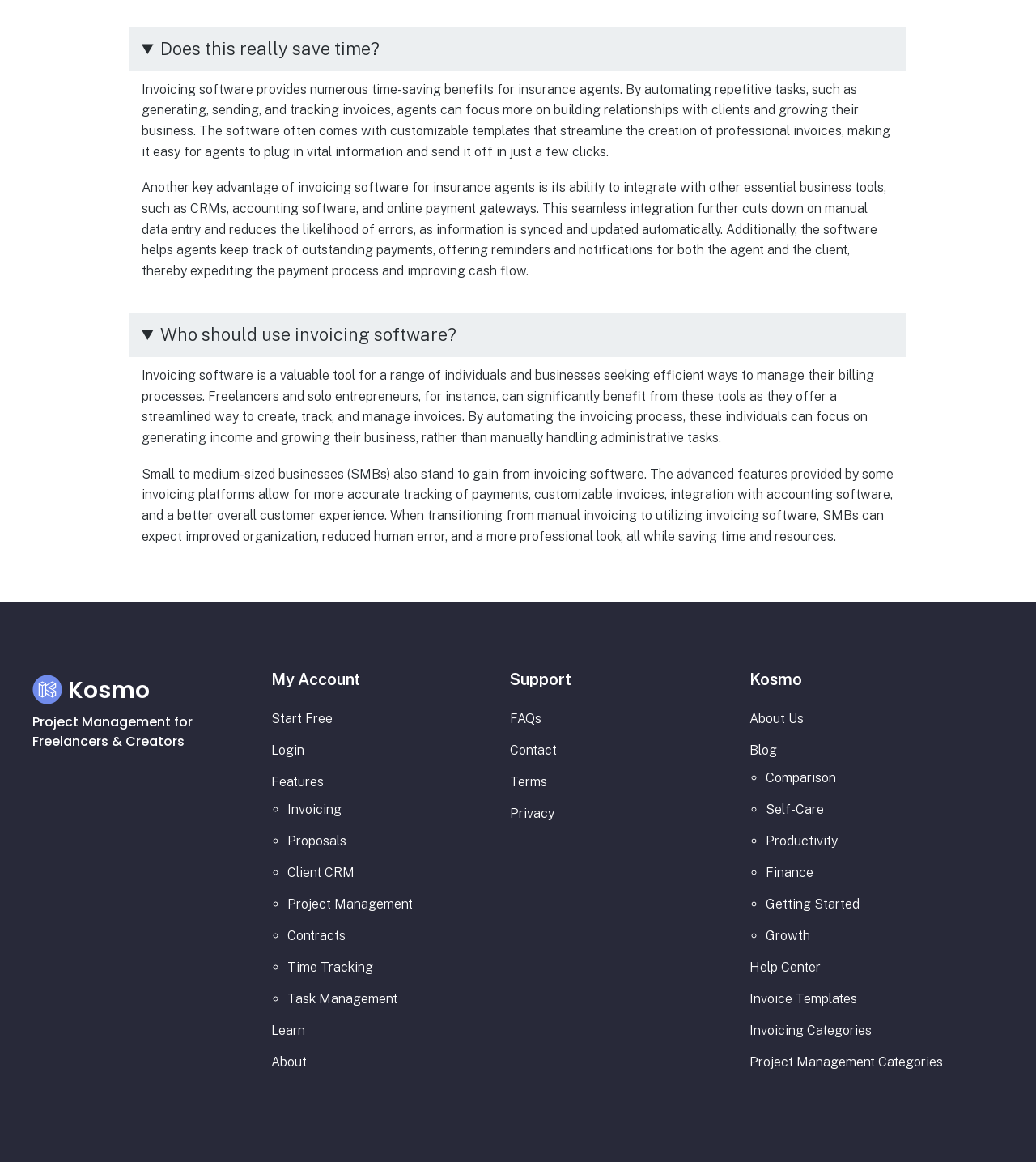Please locate the bounding box coordinates of the element's region that needs to be clicked to follow the instruction: "View the 'Invoicing' feature". The bounding box coordinates should be provided as four float numbers between 0 and 1, i.e., [left, top, right, bottom].

[0.277, 0.69, 0.33, 0.703]